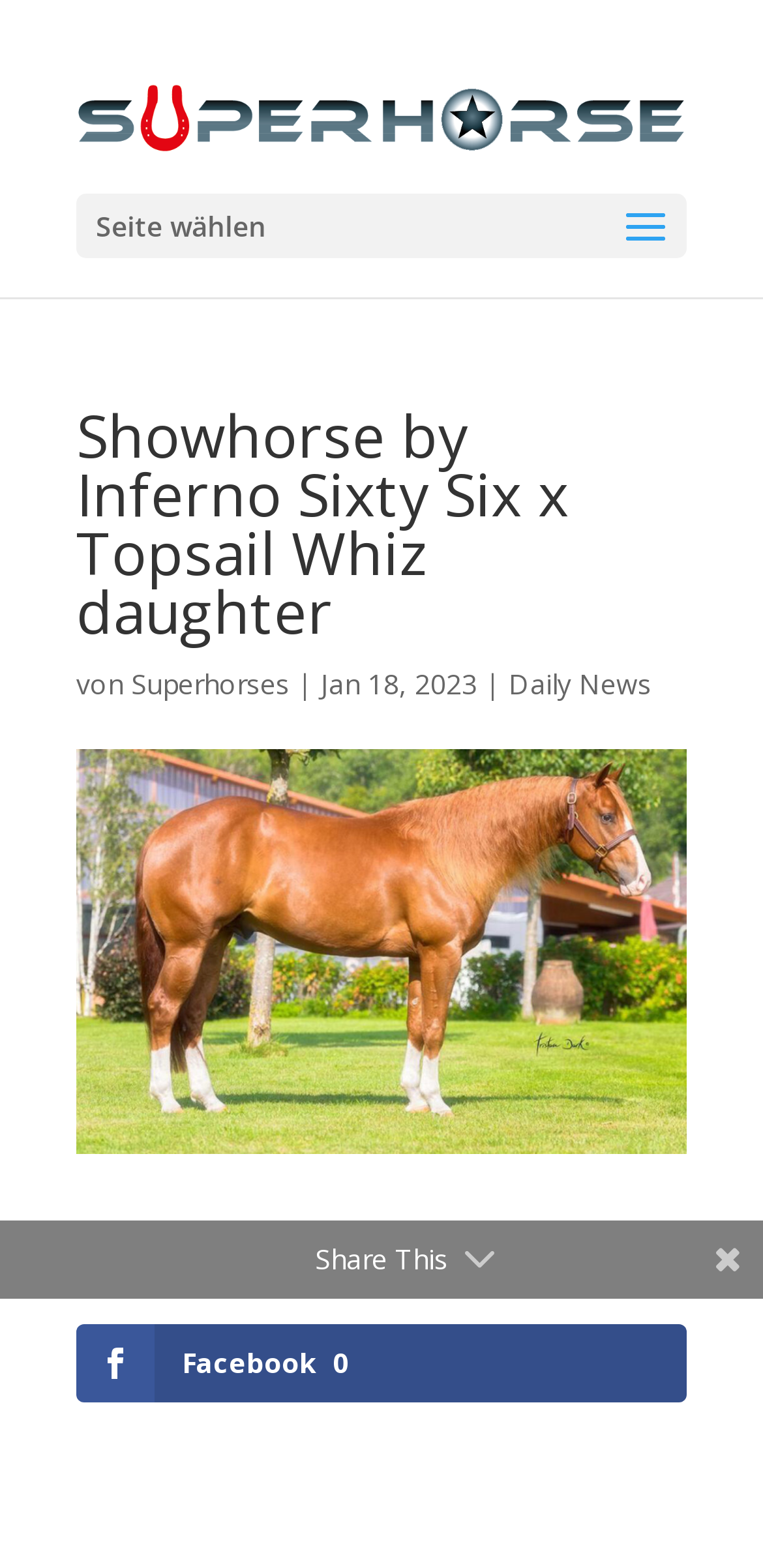What is the name of the showhorse?
Examine the image and provide an in-depth answer to the question.

The name of the showhorse can be found in the heading element on the webpage, which is 'Showhorse by Inferno Sixty Six x Topsail Whiz daughter'.